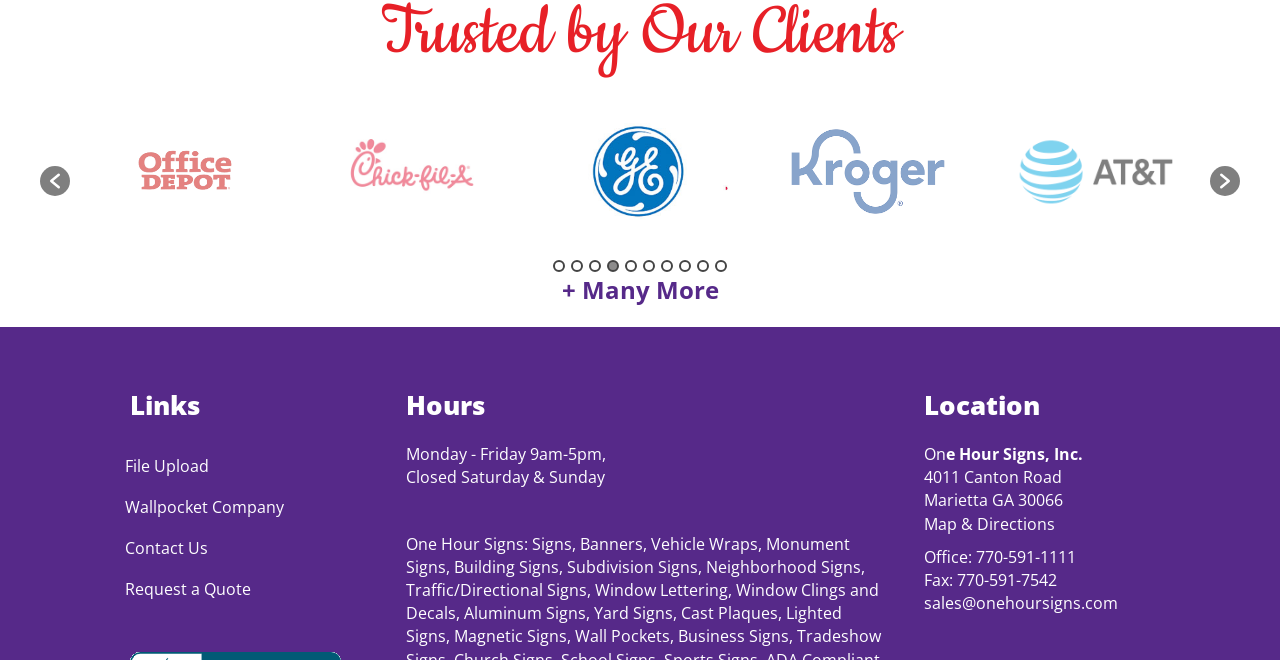Select the bounding box coordinates of the element I need to click to carry out the following instruction: "Click the Chick-Fil-A logo".

[0.084, 0.21, 0.203, 0.309]